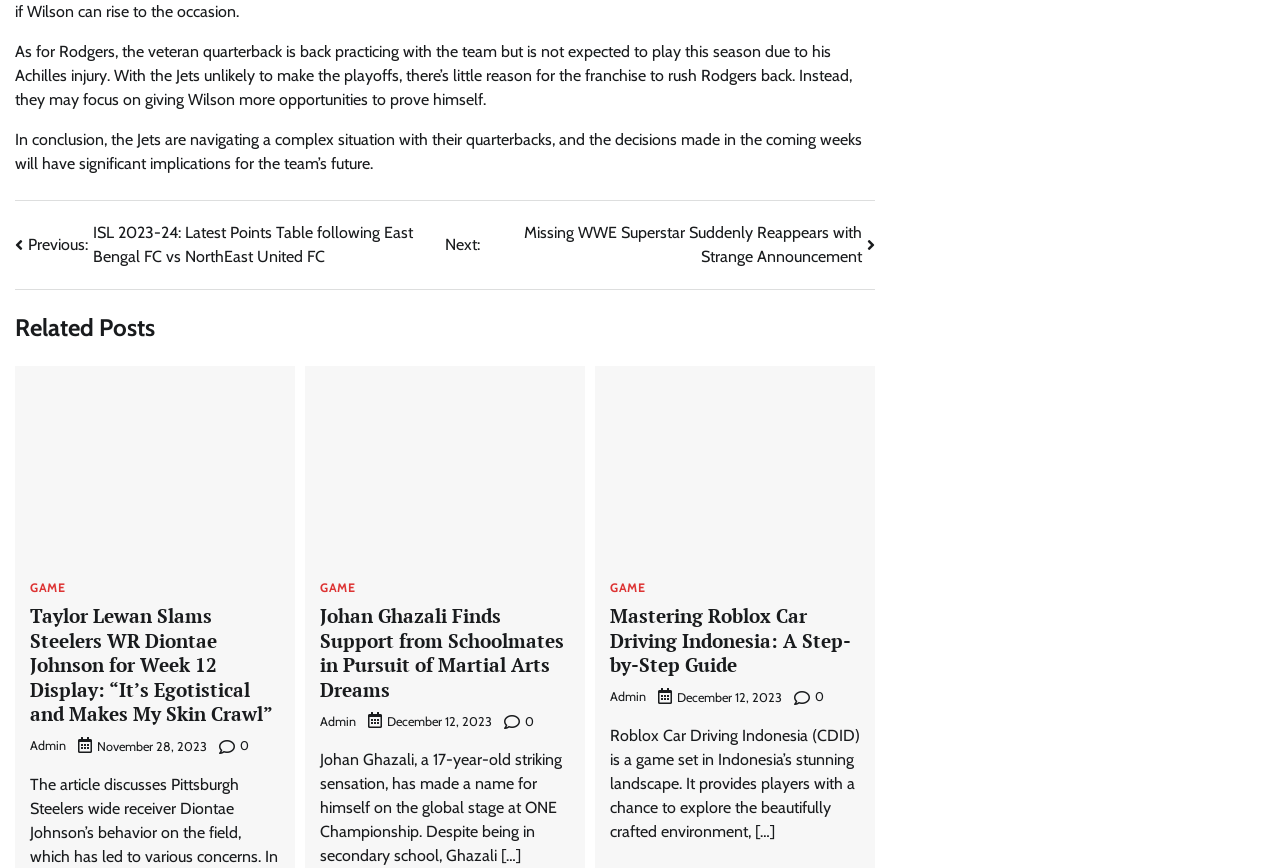Determine the bounding box coordinates of the section to be clicked to follow the instruction: "Go to previous post". The coordinates should be given as four float numbers between 0 and 1, formatted as [left, top, right, bottom].

[0.012, 0.255, 0.348, 0.31]